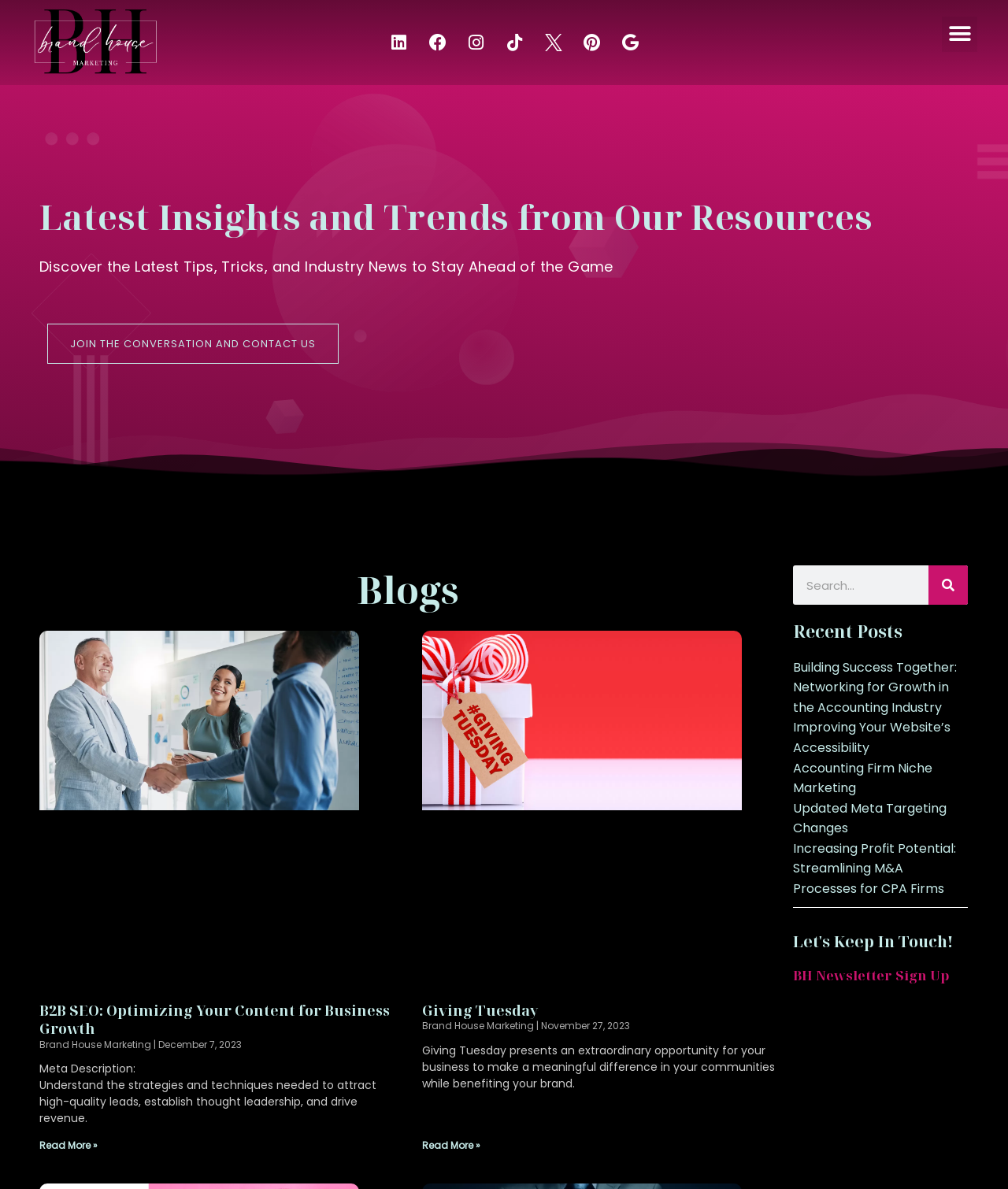Determine the bounding box coordinates of the section to be clicked to follow the instruction: "Follow Us On Twitter". The coordinates should be given as four float numbers between 0 and 1, formatted as [left, top, right, bottom].

[0.532, 0.021, 0.566, 0.05]